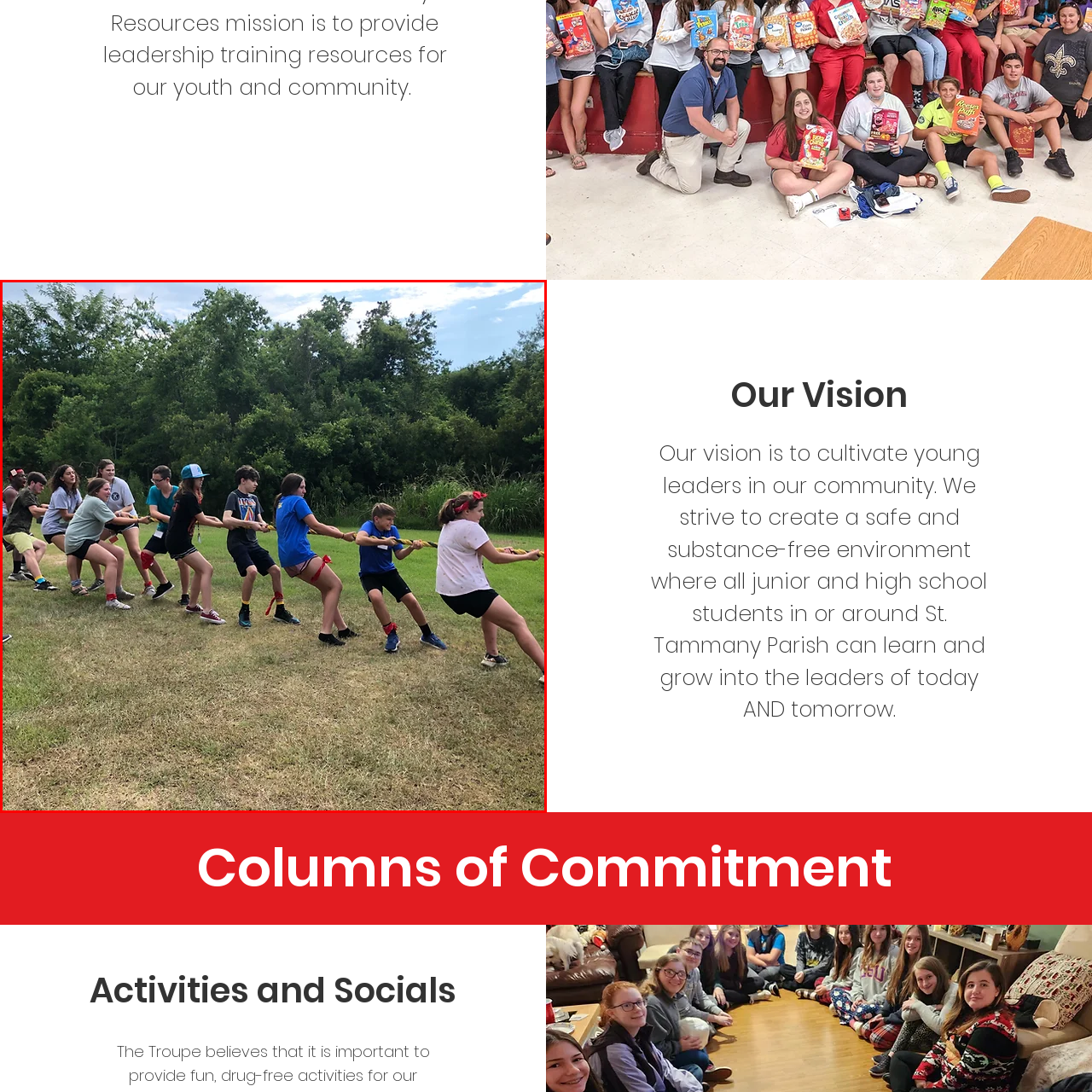What surrounds the scene?
Focus on the image inside the red bounding box and offer a thorough and detailed answer to the question.

According to the caption, the scene is surrounded by lush greenery, which contributes to the lively and energetic ambiance of the event, suggesting a natural and outdoor setting.